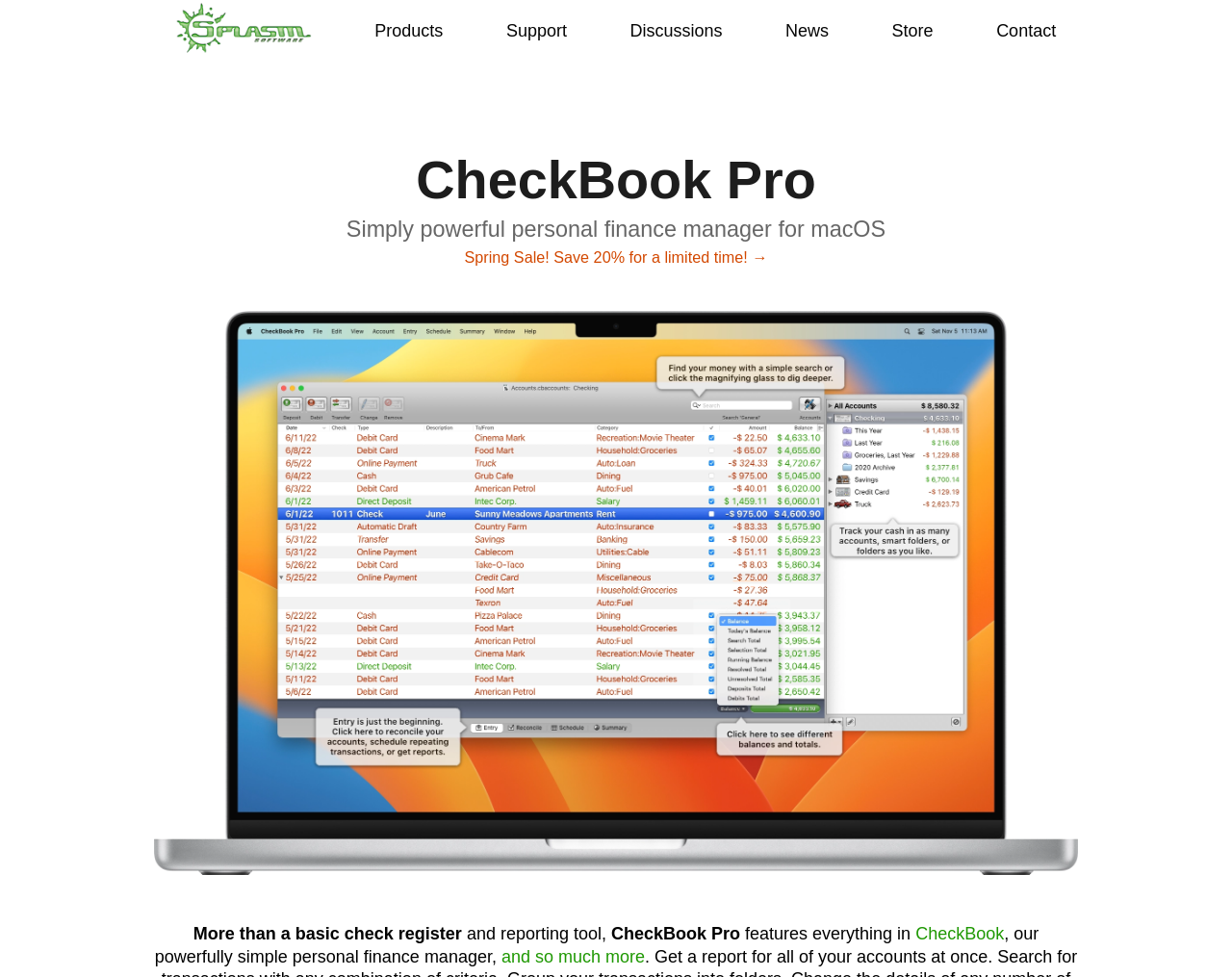Determine the bounding box coordinates of the region to click in order to accomplish the following instruction: "Check the news". Provide the coordinates as four float numbers between 0 and 1, specifically [left, top, right, bottom].

[0.638, 0.02, 0.673, 0.044]